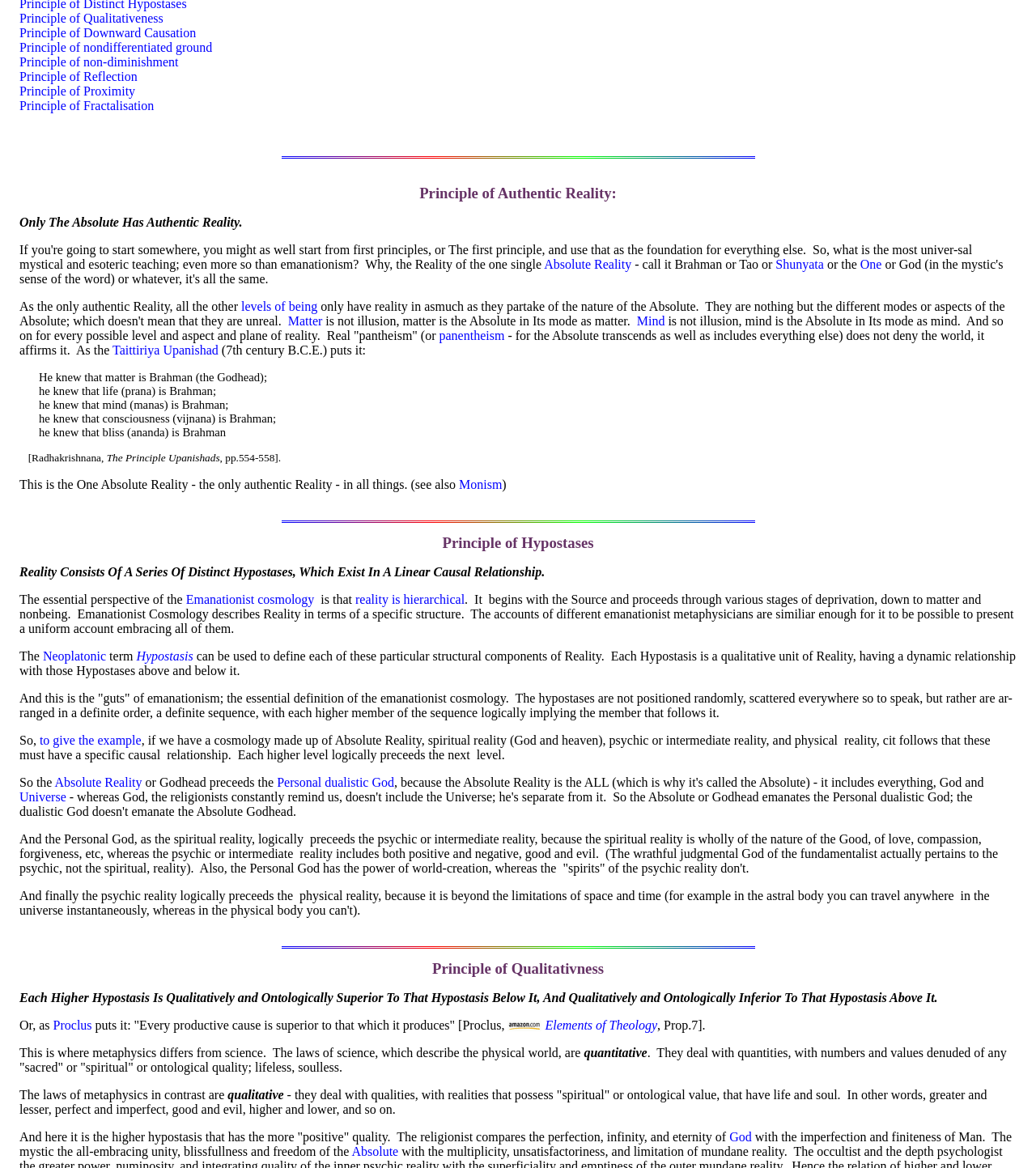Pinpoint the bounding box coordinates of the element that must be clicked to accomplish the following instruction: "Learn more about the concept of Hypostasis". The coordinates should be in the format of four float numbers between 0 and 1, i.e., [left, top, right, bottom].

[0.132, 0.556, 0.186, 0.567]